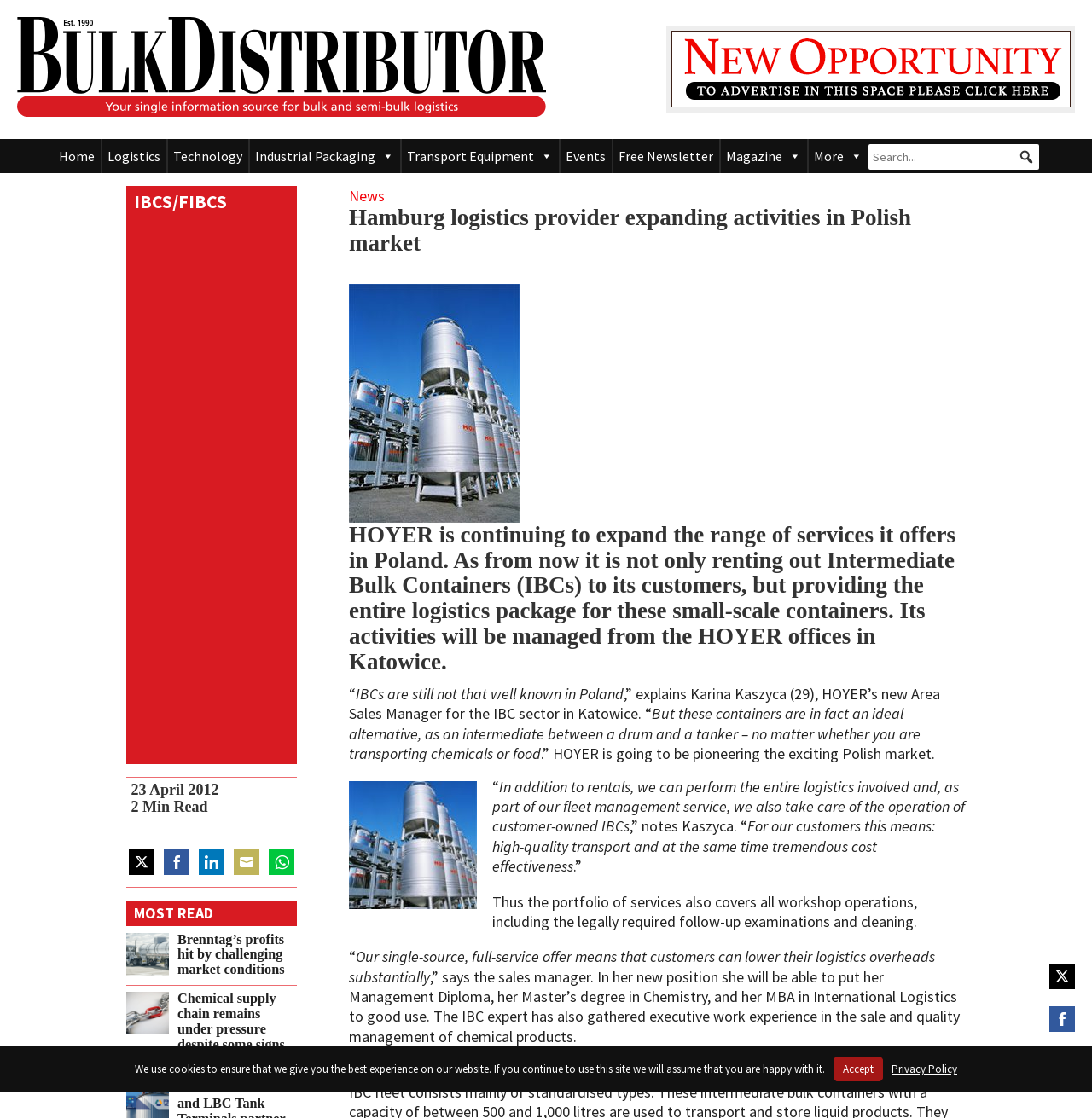Please answer the following question using a single word or phrase: 
What is the position of Karina Kaszyca in HOYER?

Area Sales Manager